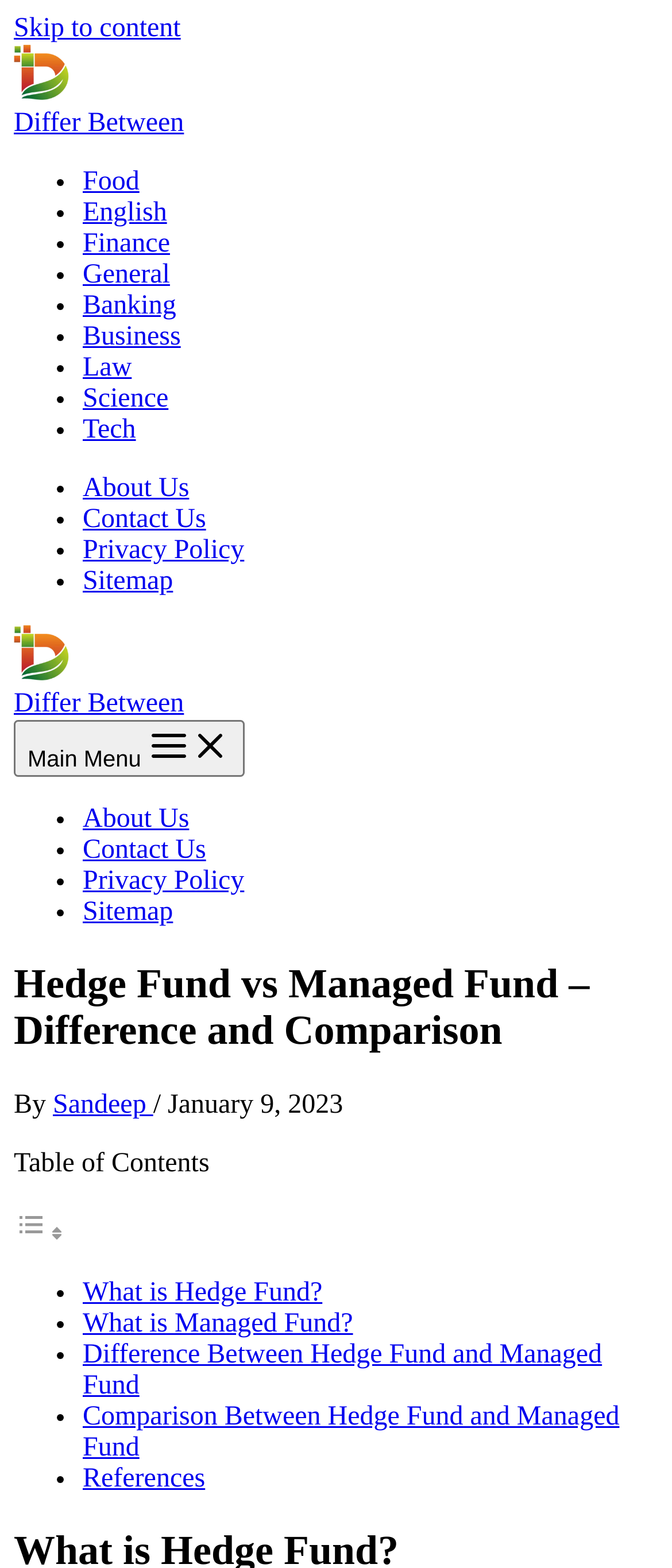Determine the bounding box coordinates of the target area to click to execute the following instruction: "Click on the 'Food' link."

[0.123, 0.107, 0.207, 0.125]